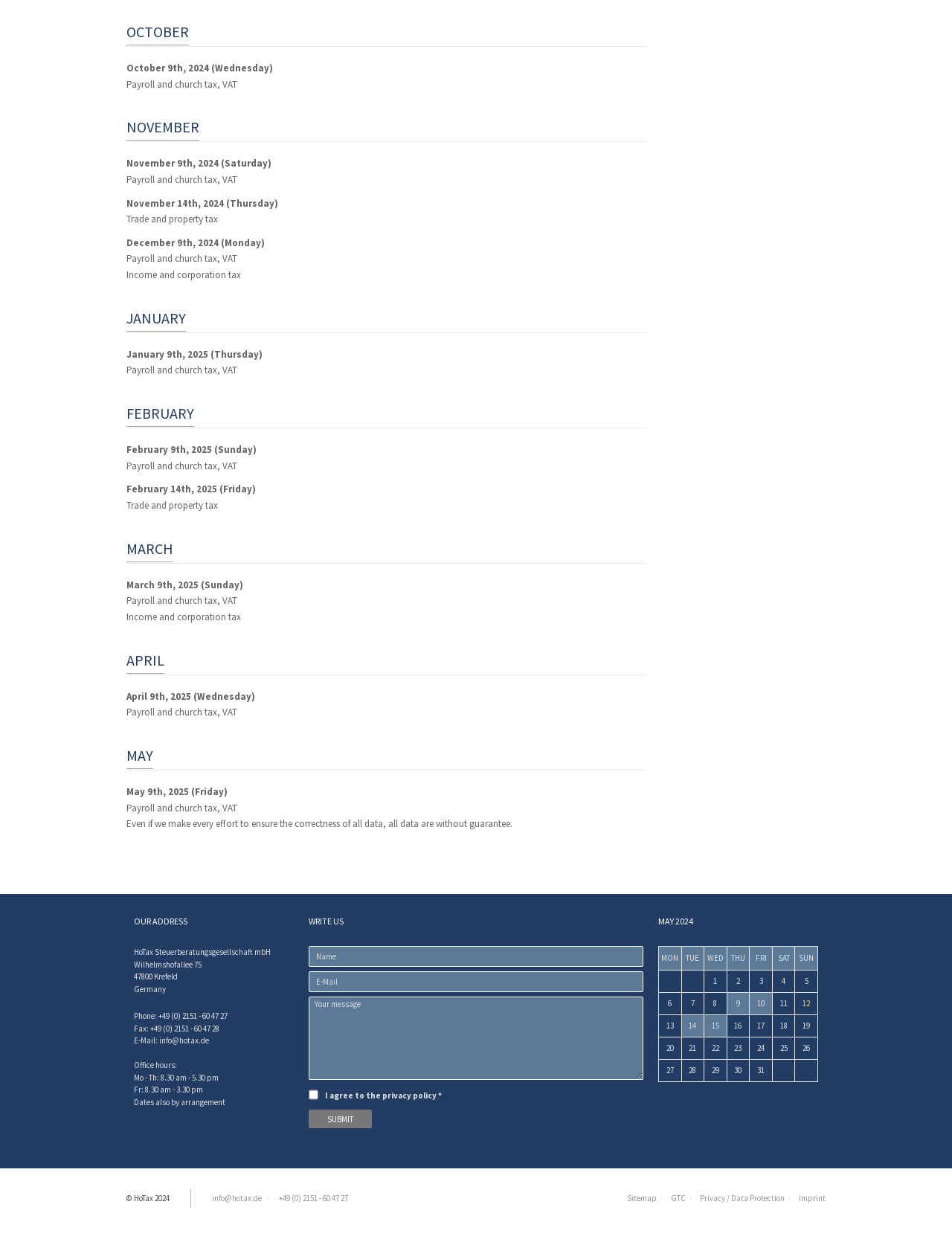What type of taxes does the company handle?
Please answer the question as detailed as possible based on the image.

I found the types of taxes handled by the company by looking at the various sections of the webpage, where different types of taxes are mentioned, such as 'Payroll and church tax, VAT', 'Trade and property tax', 'Income and corporation tax'.